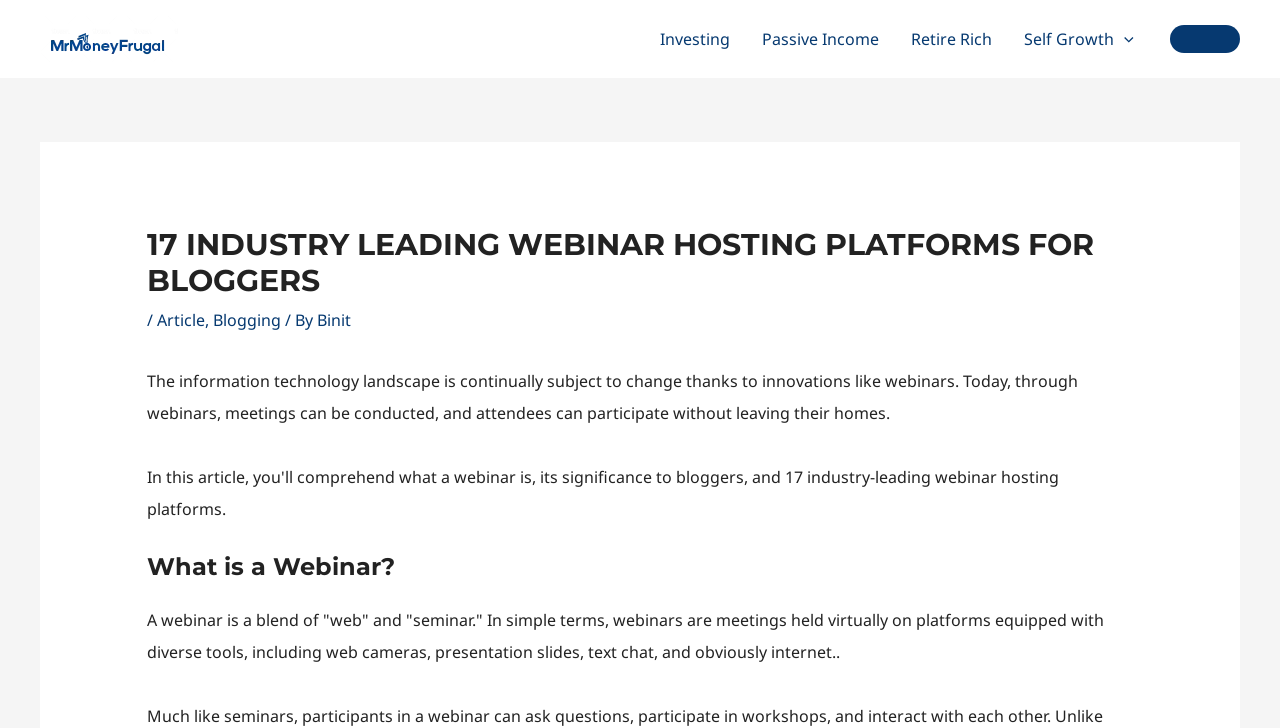Provide a brief response in the form of a single word or phrase:
What is the purpose of webinars?

Conducting virtual meetings